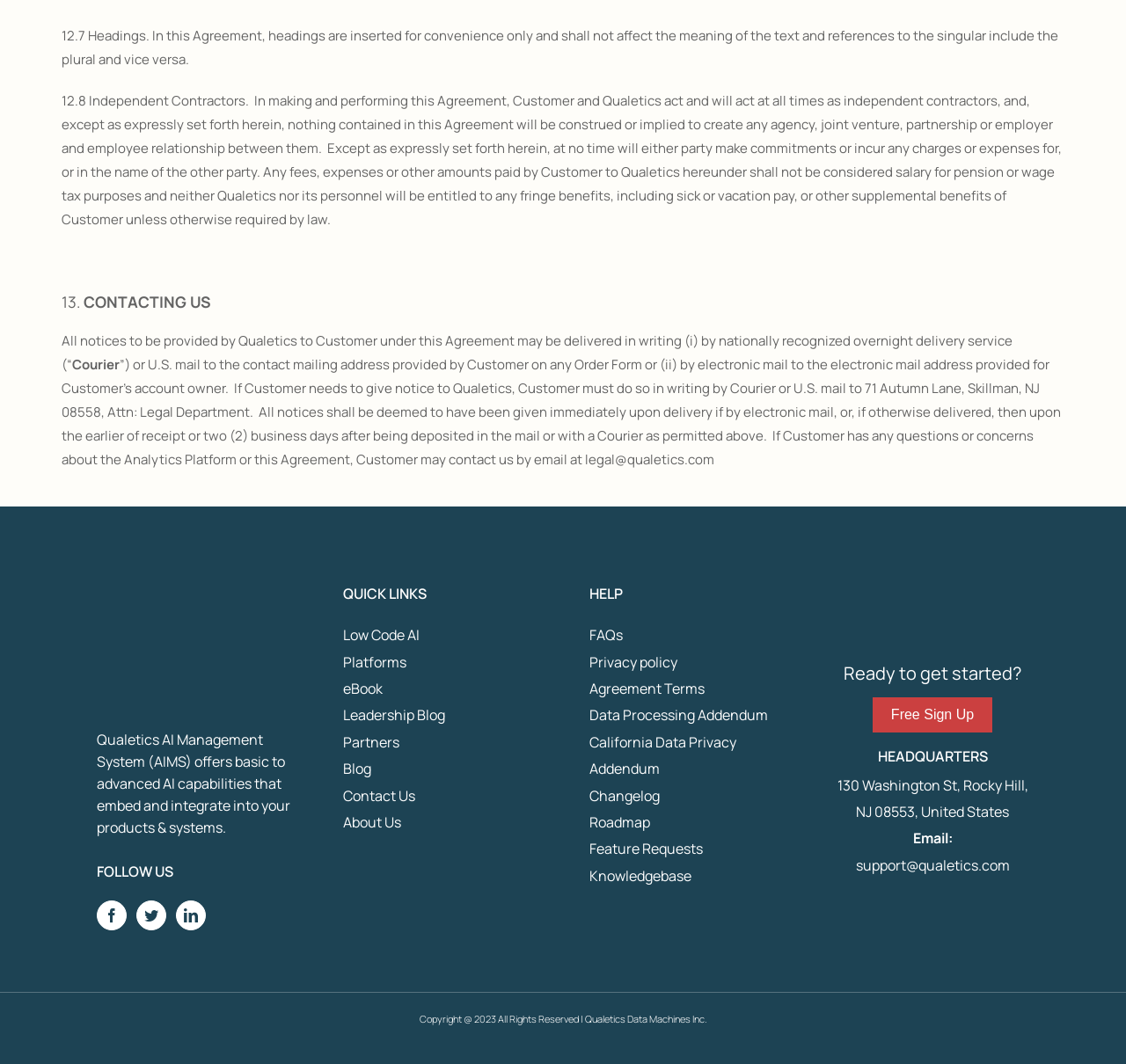Answer the following query concisely with a single word or phrase:
What is the relationship between Customer and Qualetics according to this Agreement?

independent contractors